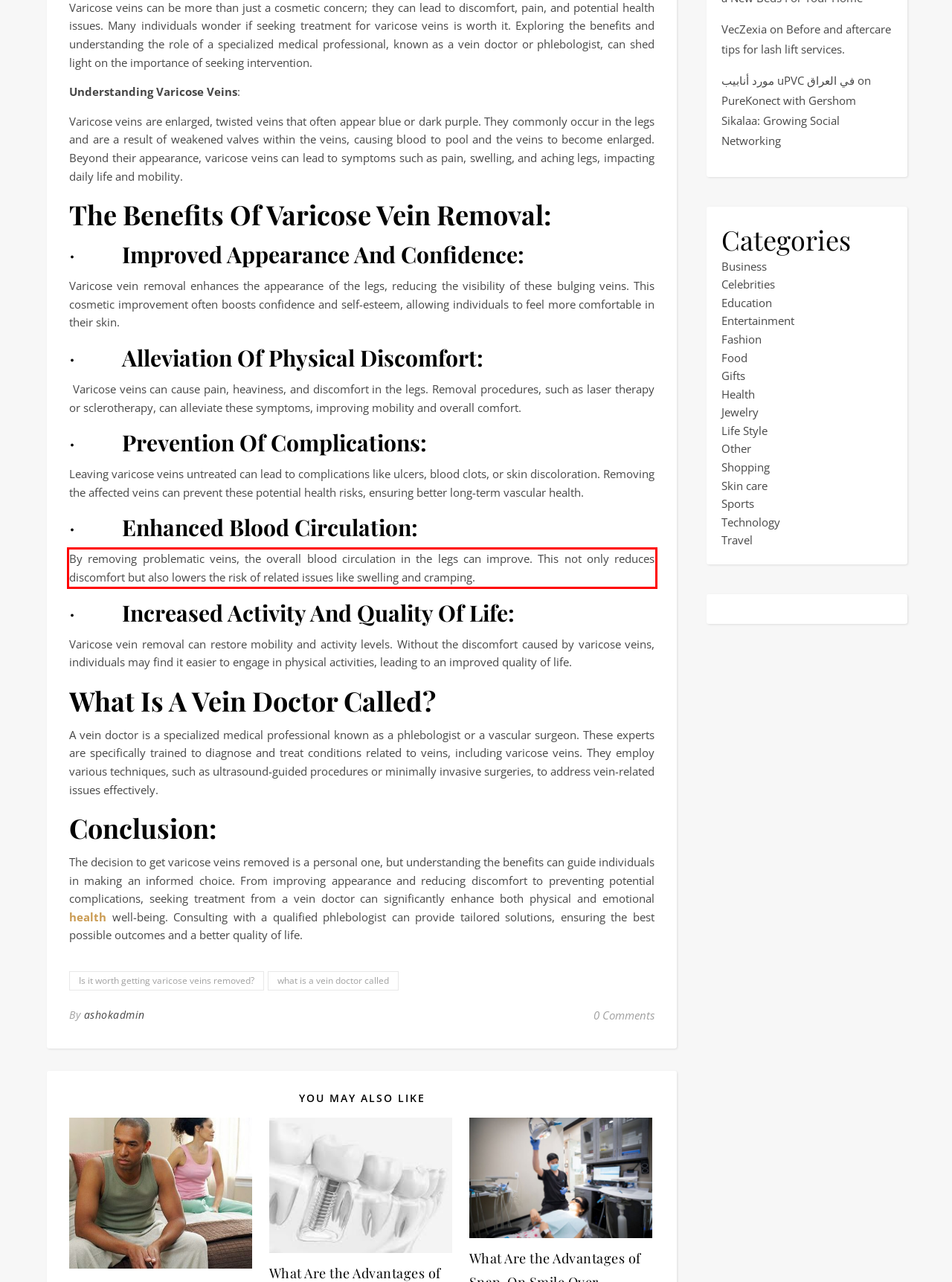Identify and extract the text within the red rectangle in the screenshot of the webpage.

By removing problematic veins, the overall blood circulation in the legs can improve. This not only reduces discomfort but also lowers the risk of related issues like swelling and cramping.